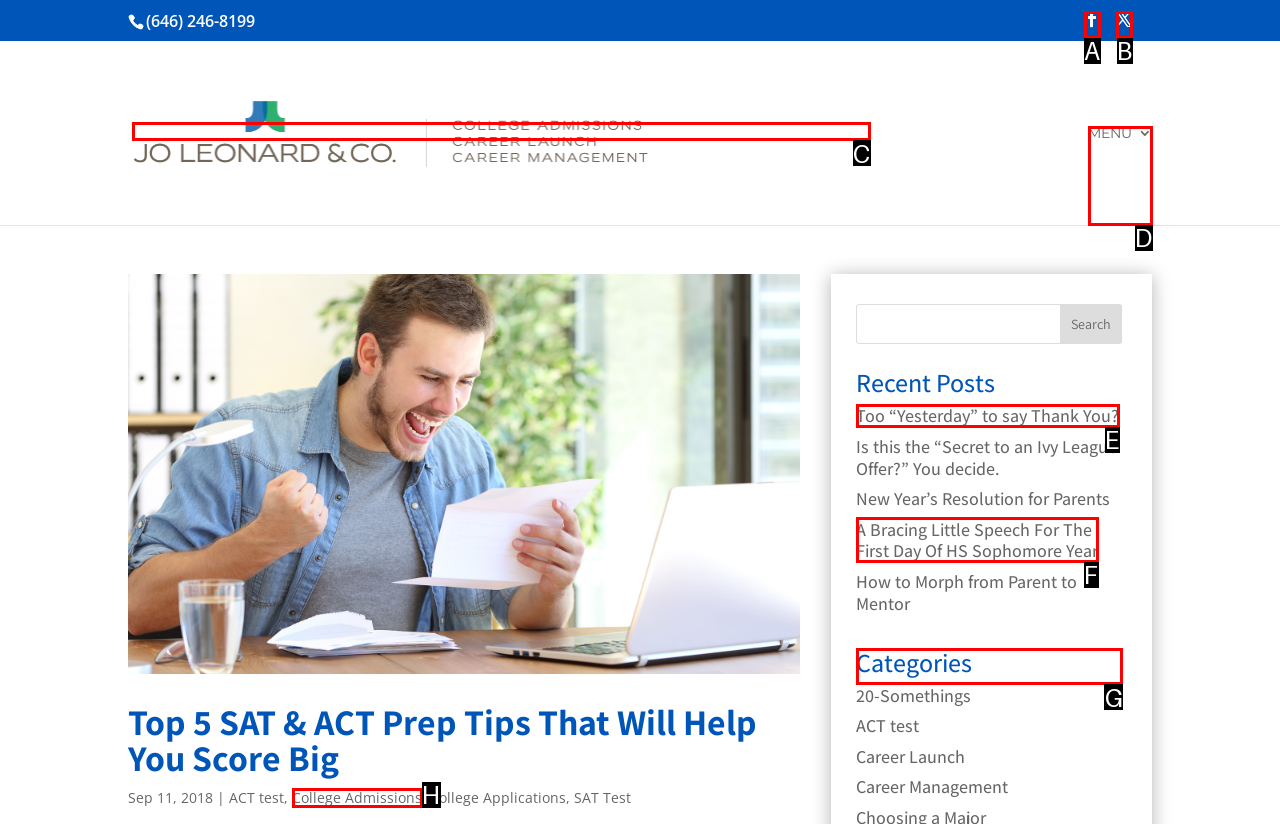Identify the HTML element you need to click to achieve the task: View the categories. Respond with the corresponding letter of the option.

G